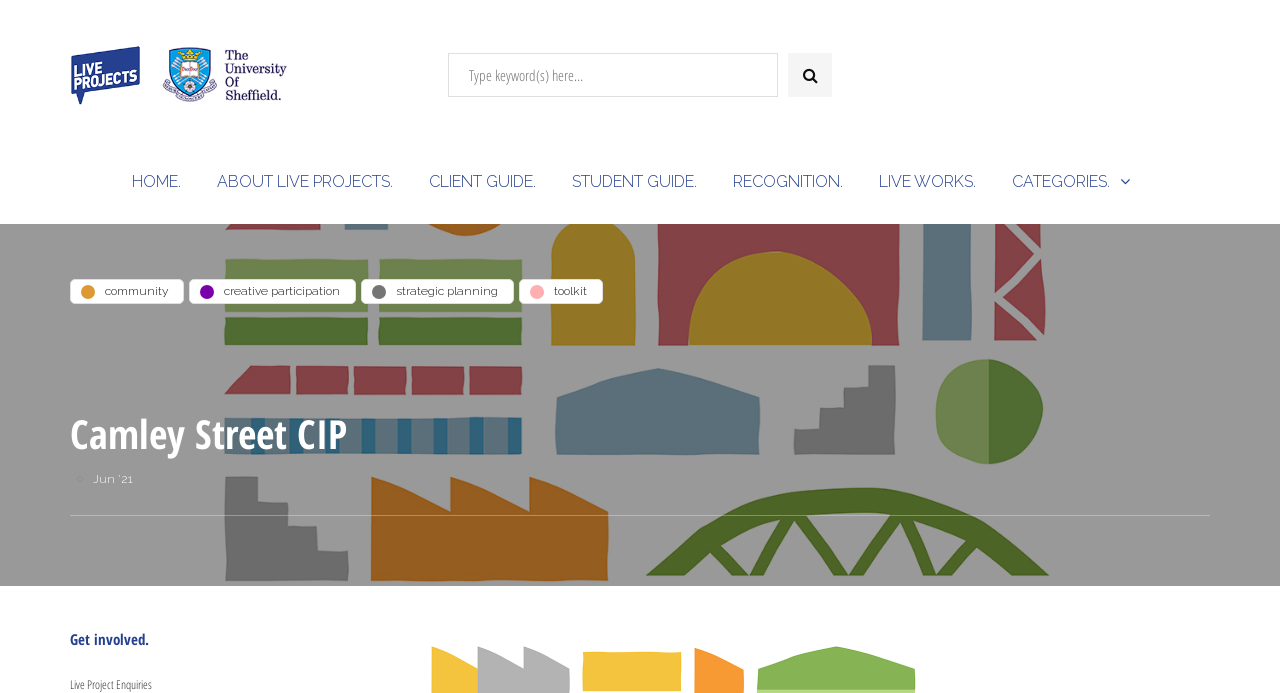Answer the question briefly using a single word or phrase: 
What is the date mentioned on the page?

Jun '21